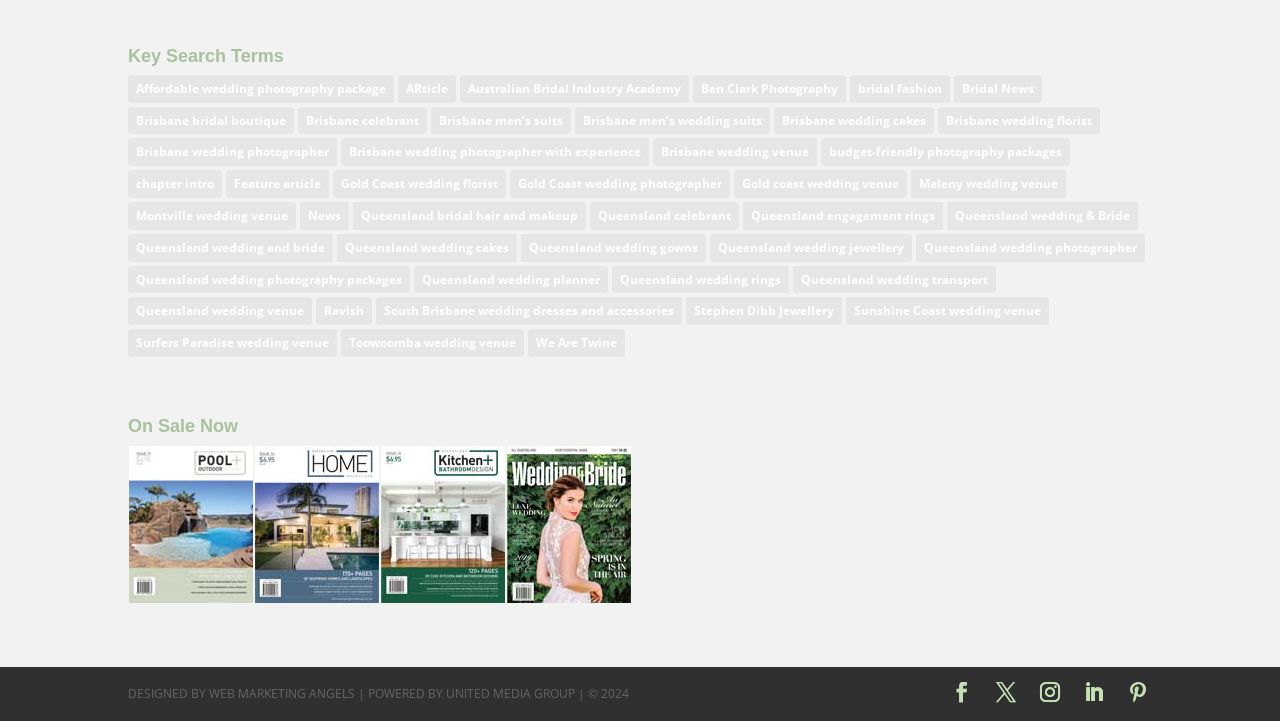What is the category of 'Brisbane wedding photographer'?
Please provide a comprehensive answer to the question based on the webpage screenshot.

Based on the webpage, 'Brisbane wedding photographer' is a link under the 'Key Search Terms' heading, which suggests that it is a category or a type of service related to wedding photography in Brisbane.